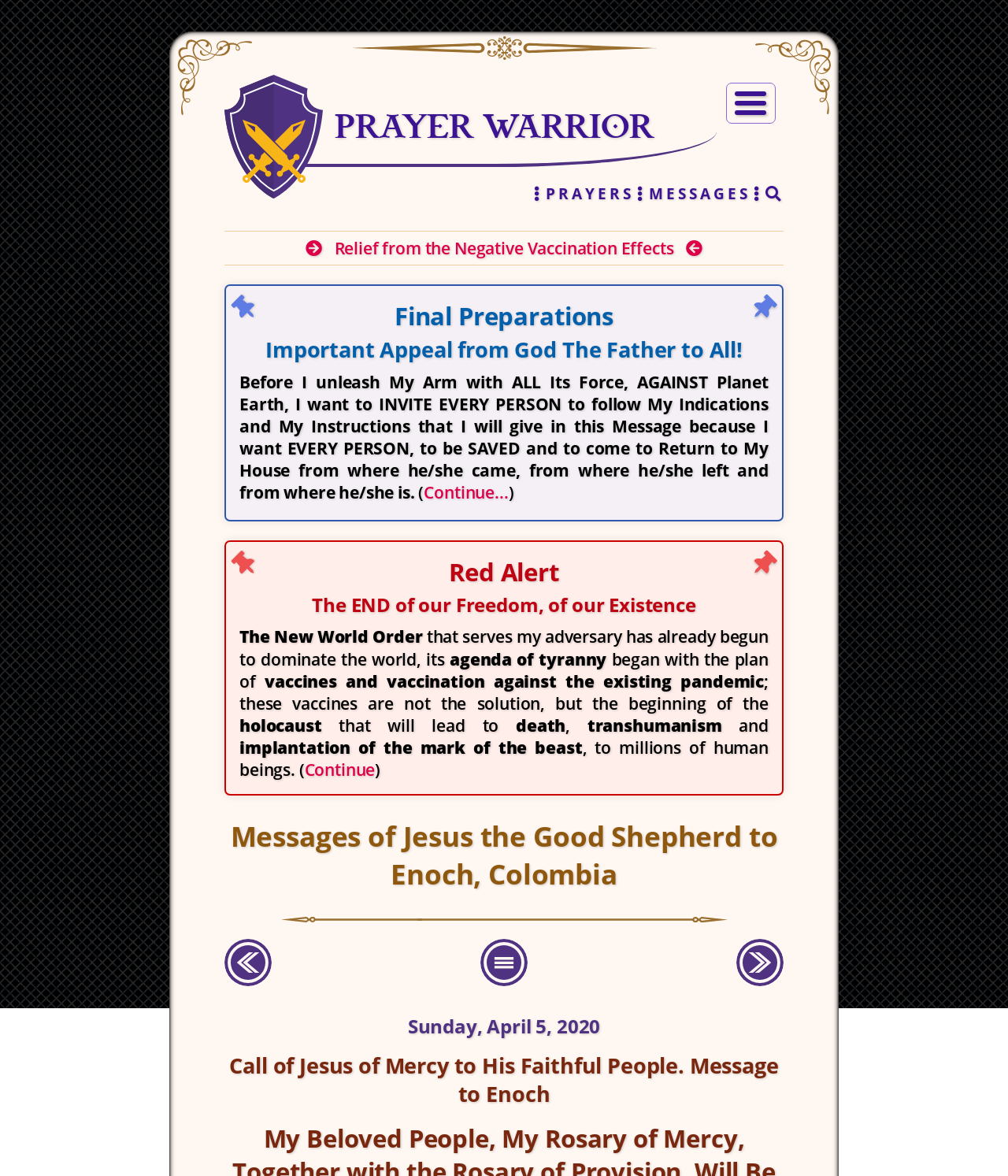What is the main theme of this webpage?
Please answer using one word or phrase, based on the screenshot.

Religious messages